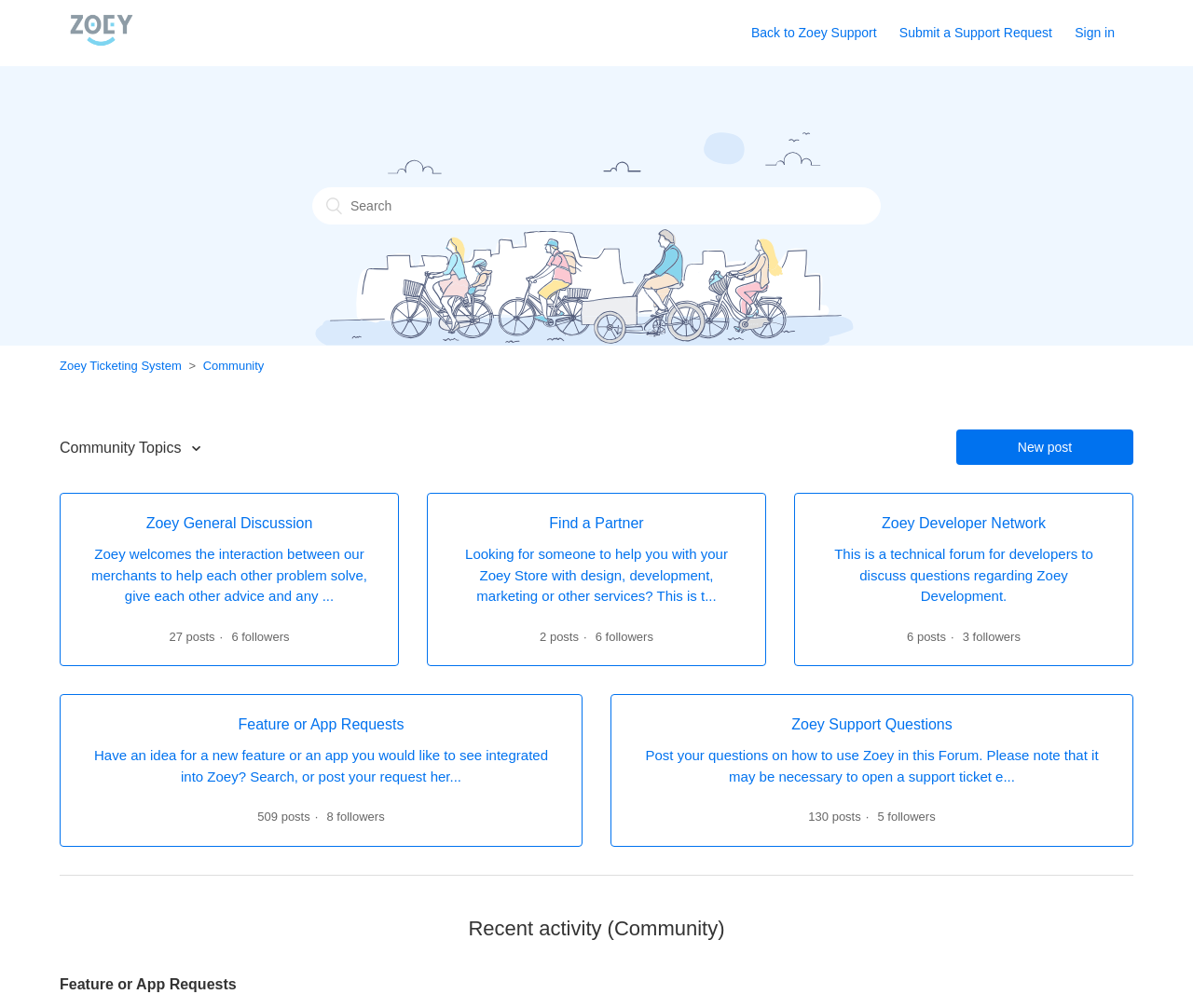Provide a comprehensive caption for the webpage.

The webpage is about the Zoey Ticketing System, with a prominent logo at the top left corner. Below the logo, there are three links: "Back to Zoey Support", "Submit a Support Request", and a "Sign in" button at the top right corner. 

A search bar is located in the middle of the top section, allowing users to search for topics. Below the search bar, there are two list items: "Zoey Ticketing System" and "Community", which are likely navigation links.

The main content of the page is divided into sections, with a header "Community Topics" at the top. There is a "New post" button at the top right corner of this section. 

Below the header, there are four links to different topics, each with a heading and a brief description. The topics include "Zoey General Discussion", "Find a Partner", "Zoey Developer Network", and "Feature or App Requests". Each topic has a post count and follower count displayed.

Further down the page, there are additional links to topics, including "Zoey Support Questions". At the very bottom of the page, there is a section titled "Recent activity (Community)" with a link to "Feature or App Requests".